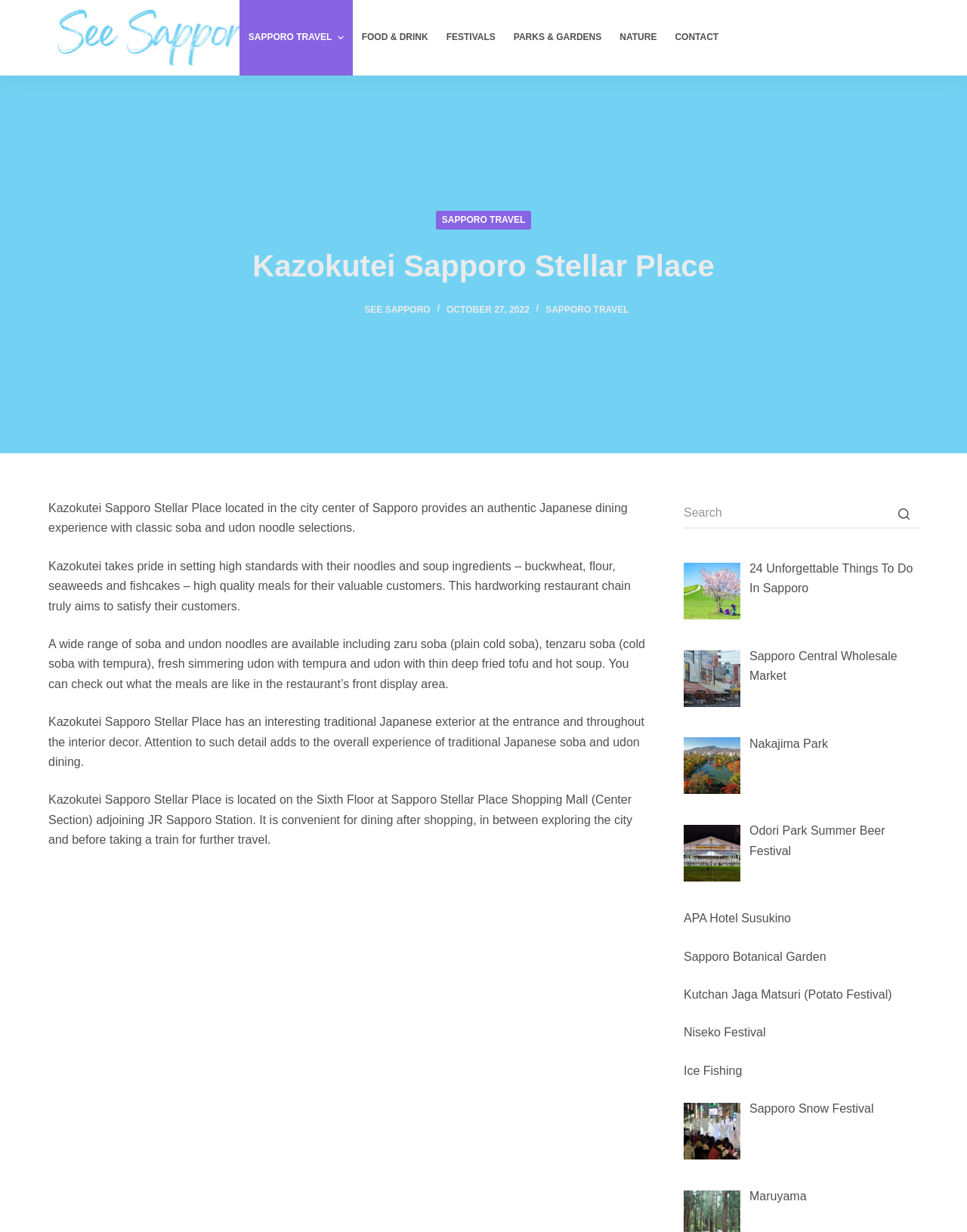Identify the bounding box coordinates of the element that should be clicked to fulfill this task: "Search for something". The coordinates should be provided as four float numbers between 0 and 1, i.e., [left, top, right, bottom].

[0.707, 0.405, 0.95, 0.429]